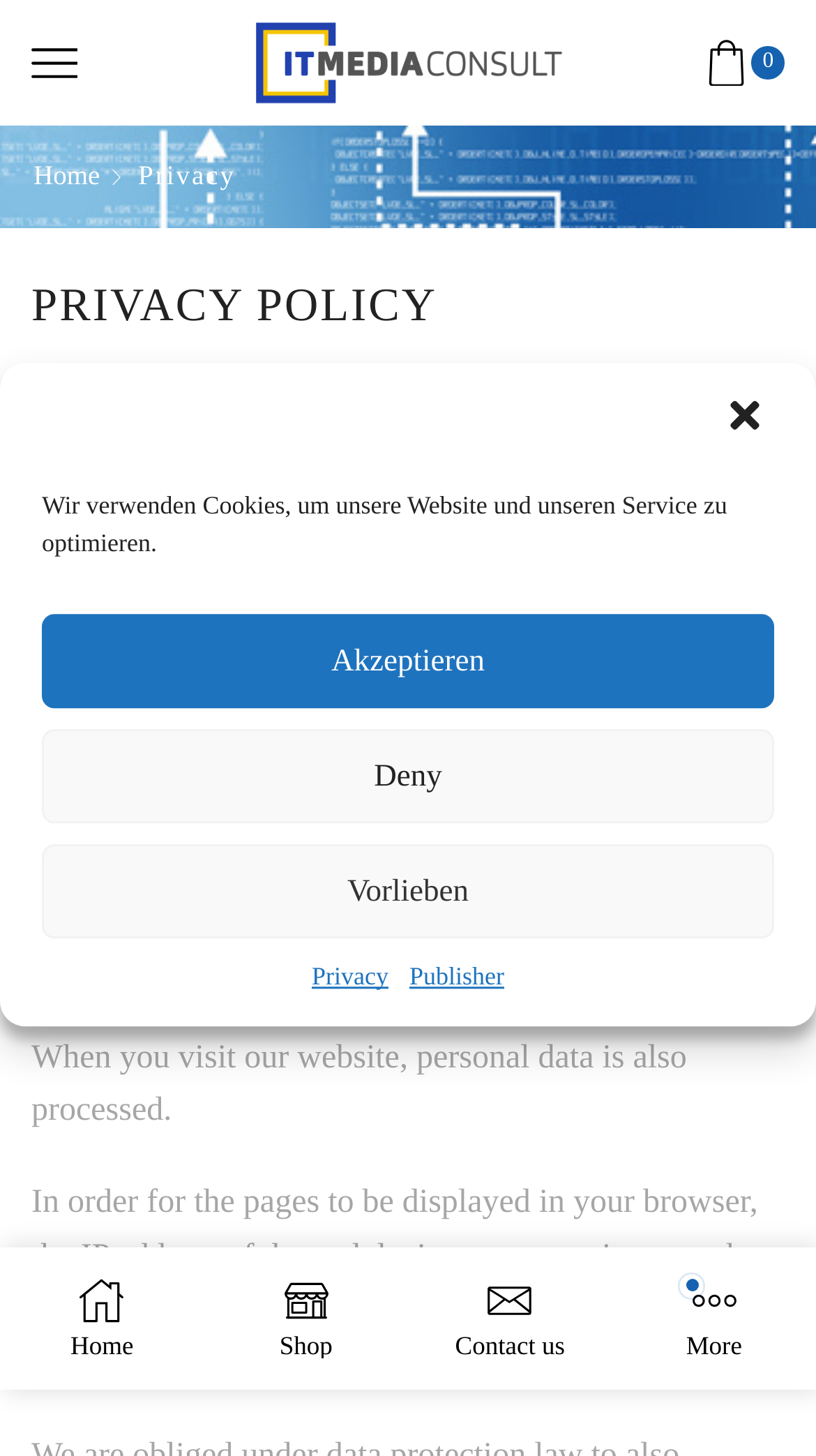Carefully observe the image and respond to the question with a detailed answer:
What is the phone number of the company?

The phone number can be found in the company information section, specifically in the text 'ITMediaConsult AG, Gut Retzenhöhe 1, 54422 Züsch, Tel.: +49 8232 80988-70'.